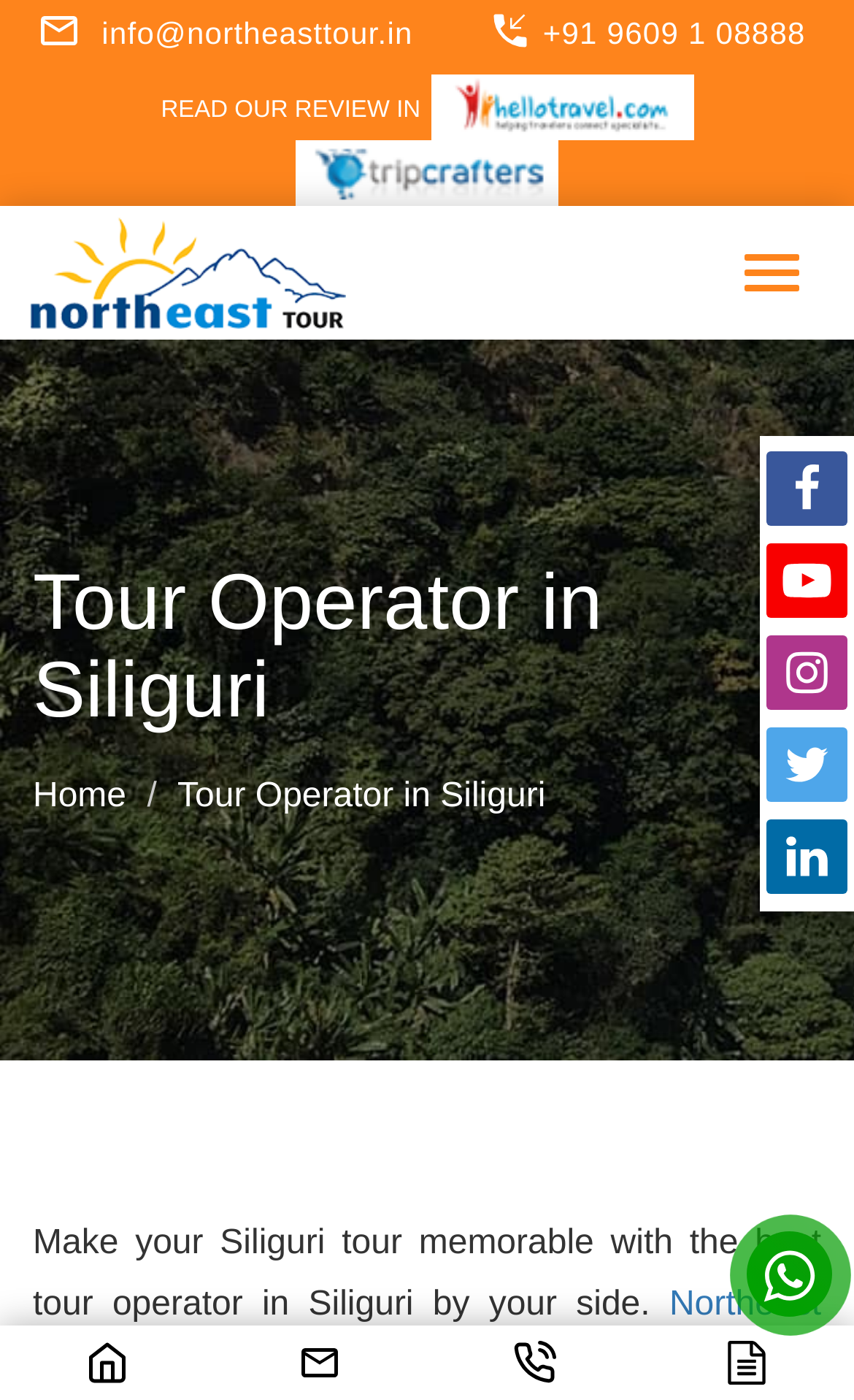How many review links are there on the webpage?
Using the image as a reference, answer with just one word or a short phrase.

4